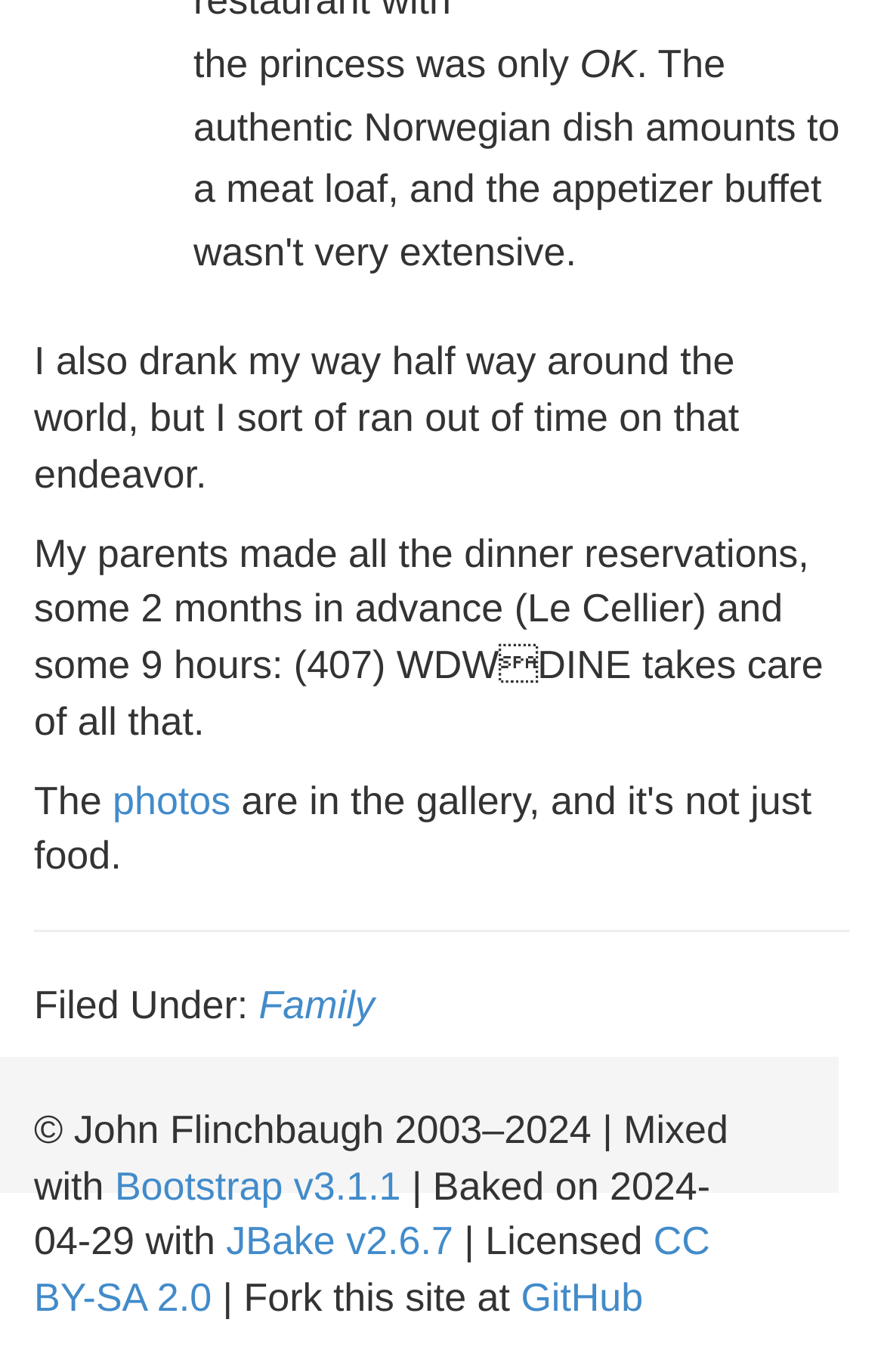Using the information shown in the image, answer the question with as much detail as possible: How many months in advance did the author's parents make dinner reservations?

According to the text, the author's parents made dinner reservations 'some 2 months in advance (Le Cellier)'. This suggests that they planned their dinner reservations well in advance.